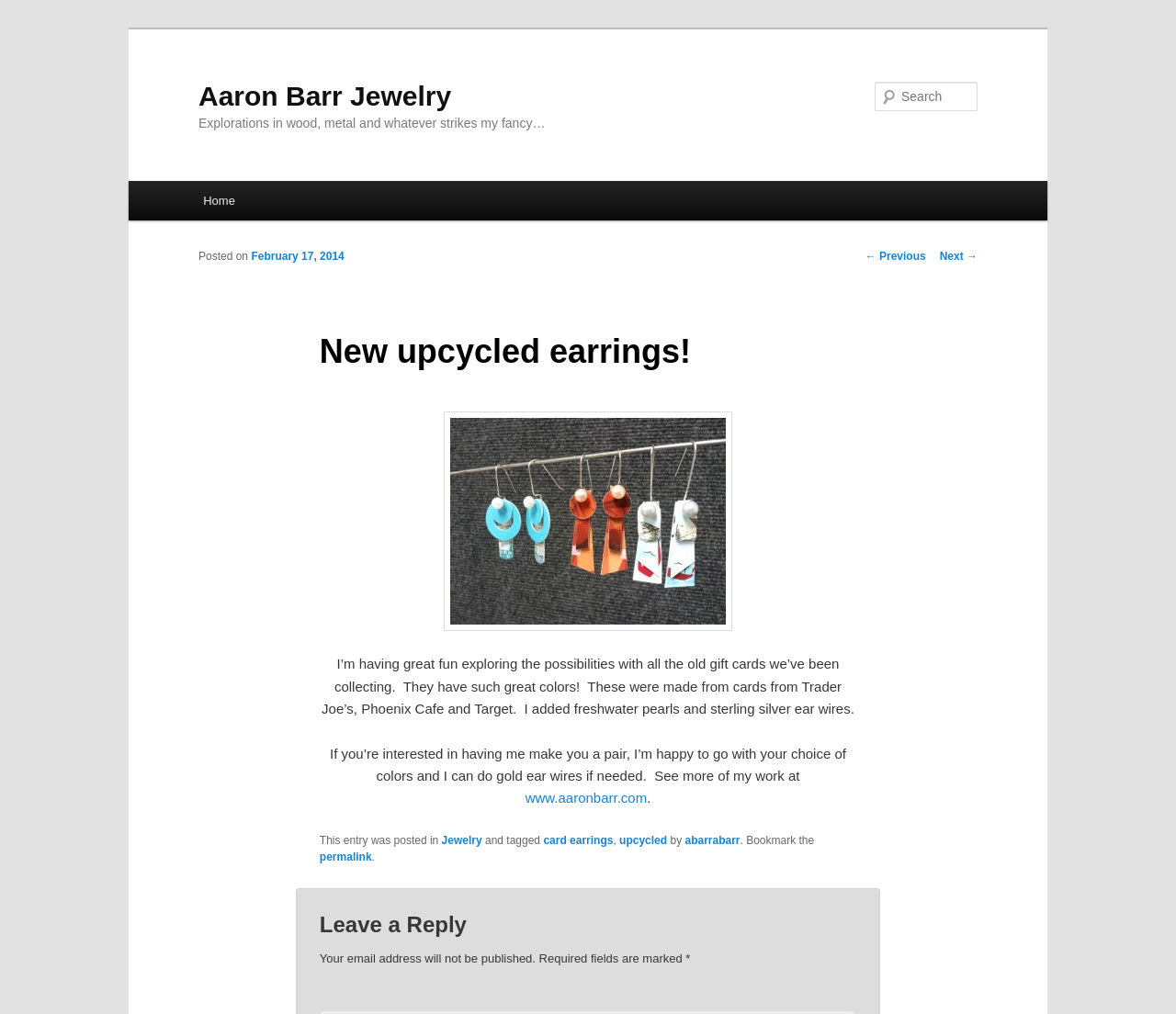Please analyze the image and give a detailed answer to the question:
What is the name of the jewelry maker?

The name of the jewelry maker can be found in the heading 'Aaron Barr Jewelry' at the top of the webpage, which suggests that Aaron Barr is the creator of the jewelry.